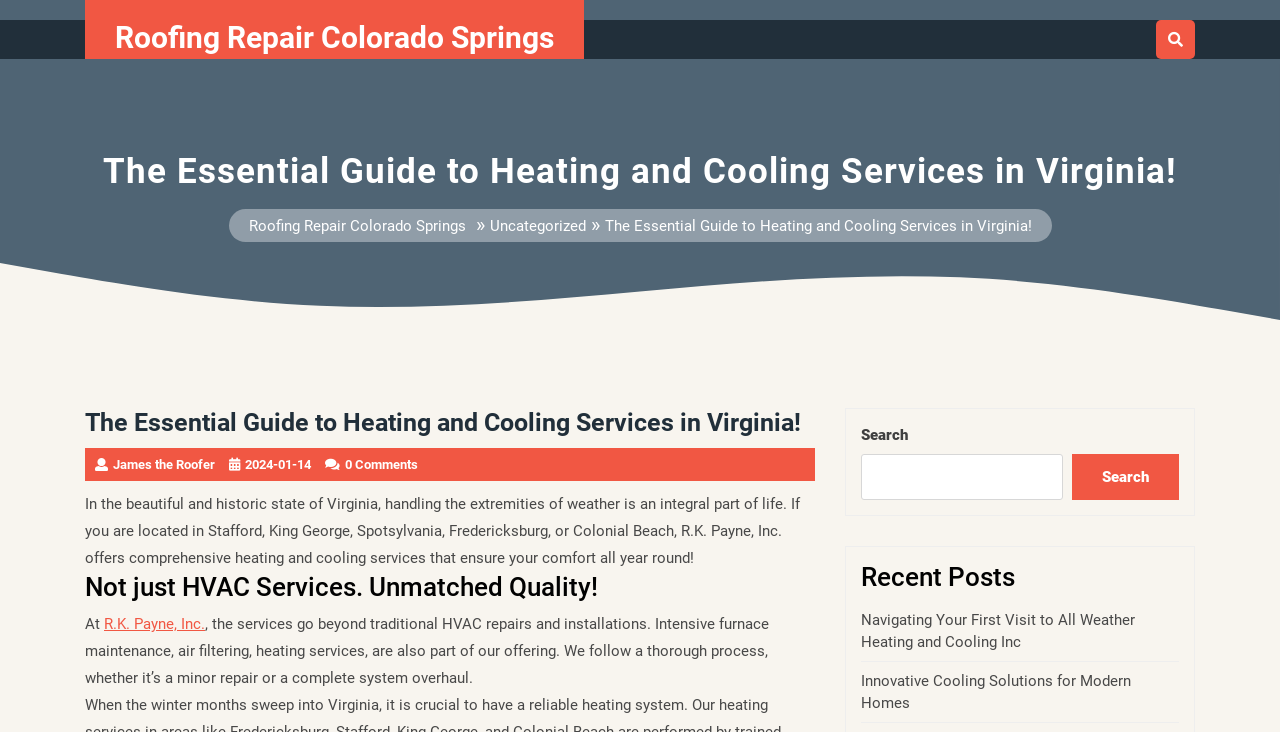Provide a one-word or brief phrase answer to the question:
Who is the author of the blog post?

James the Roofer